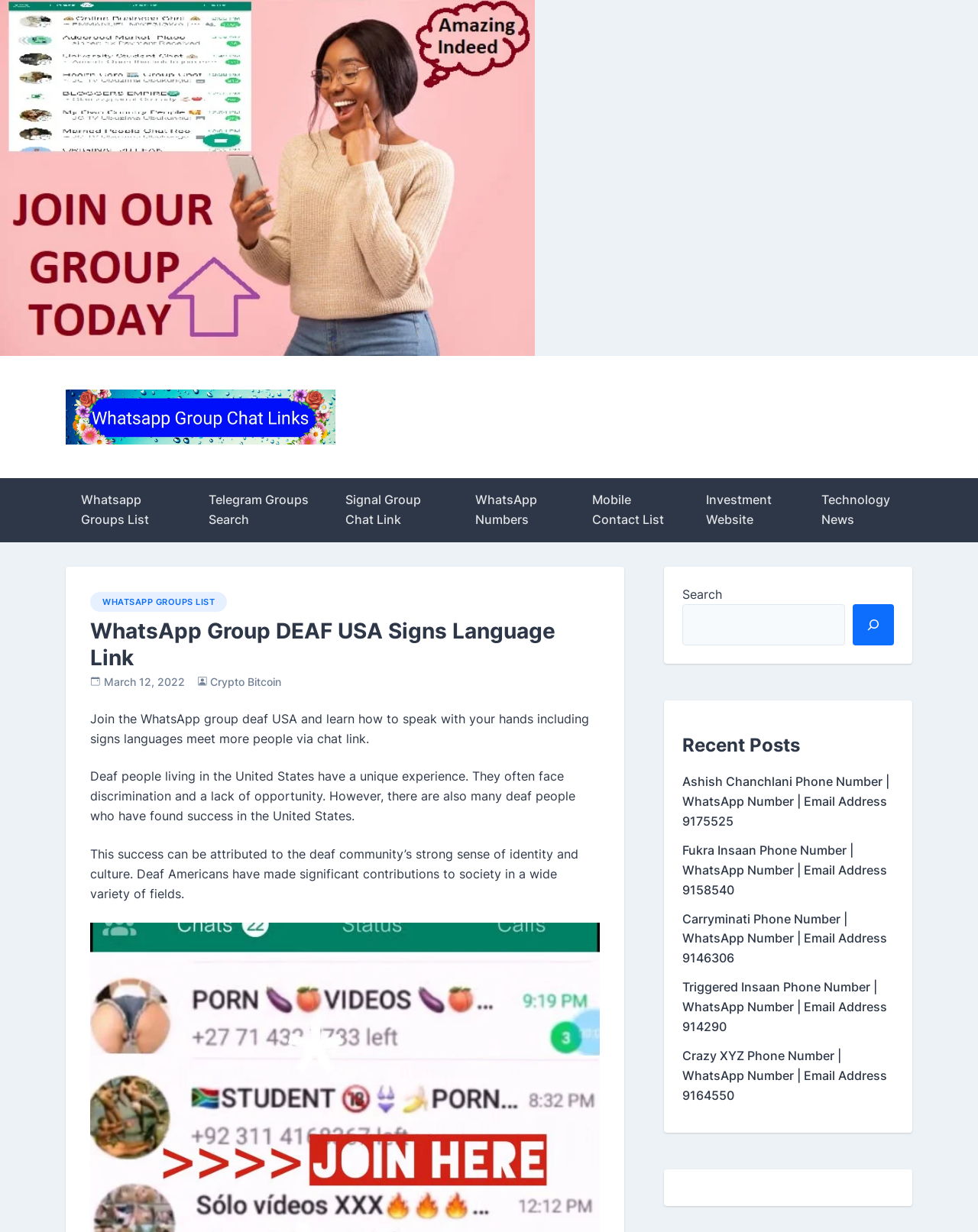Locate the bounding box coordinates of the area where you should click to accomplish the instruction: "Check the recent post about Ashish Chanchlani Phone Number".

[0.697, 0.628, 0.909, 0.673]